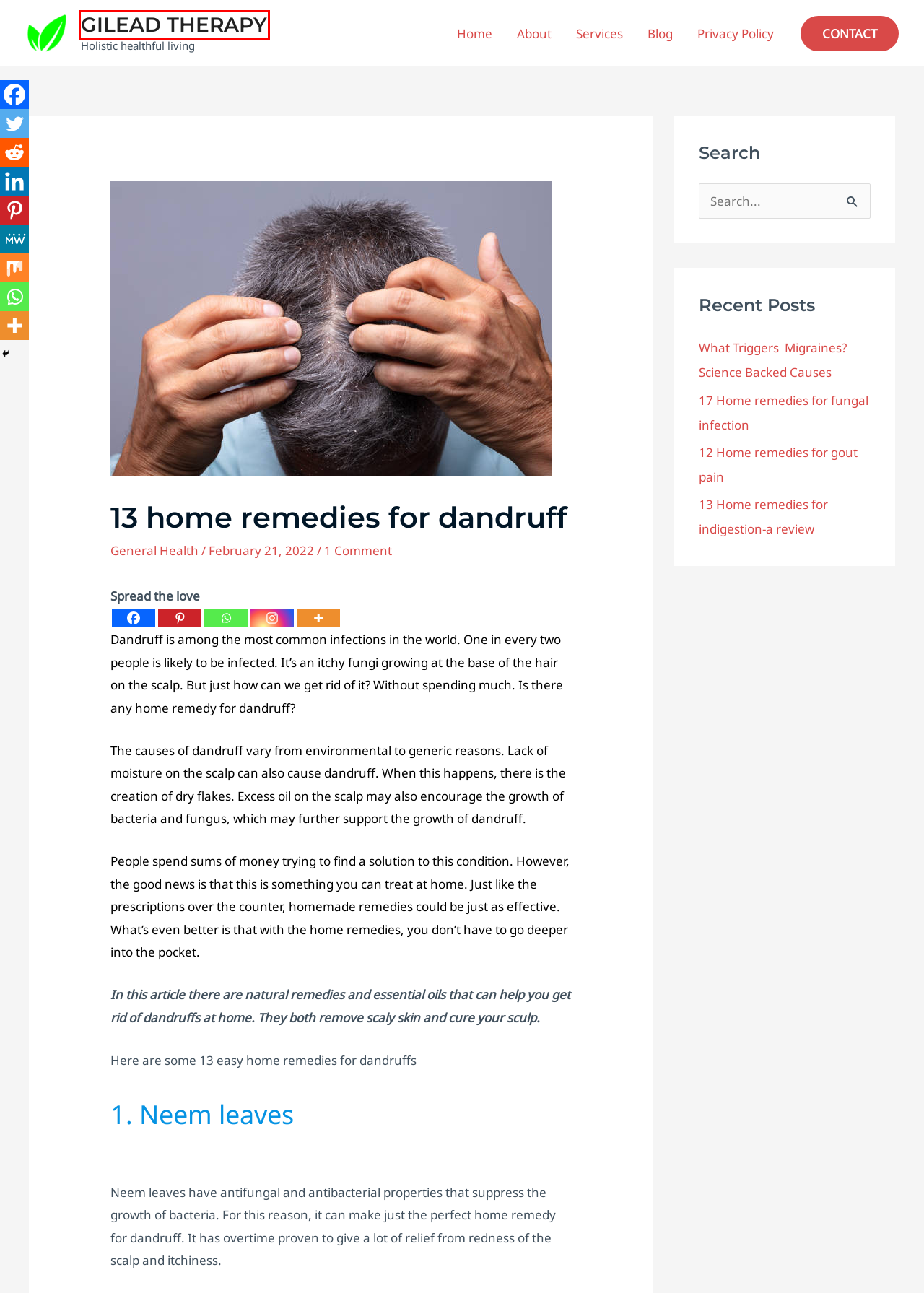You have been given a screenshot of a webpage, where a red bounding box surrounds a UI element. Identify the best matching webpage description for the page that loads after the element in the bounding box is clicked. Options include:
A. 17 Home remedies for fungal infection | GILEAD THERAPY
B. About | GILEAD THERAPY
C. Services | GILEAD THERAPY
D. What Triggers  Migraines? Science Backed Causes | GILEAD THERAPY
E. Blog | GILEAD THERAPY
F. Contact | GILEAD THERAPY
G. Home | GILEAD THERAPY
H. Privacy Policy | GILEAD THERAPY

G